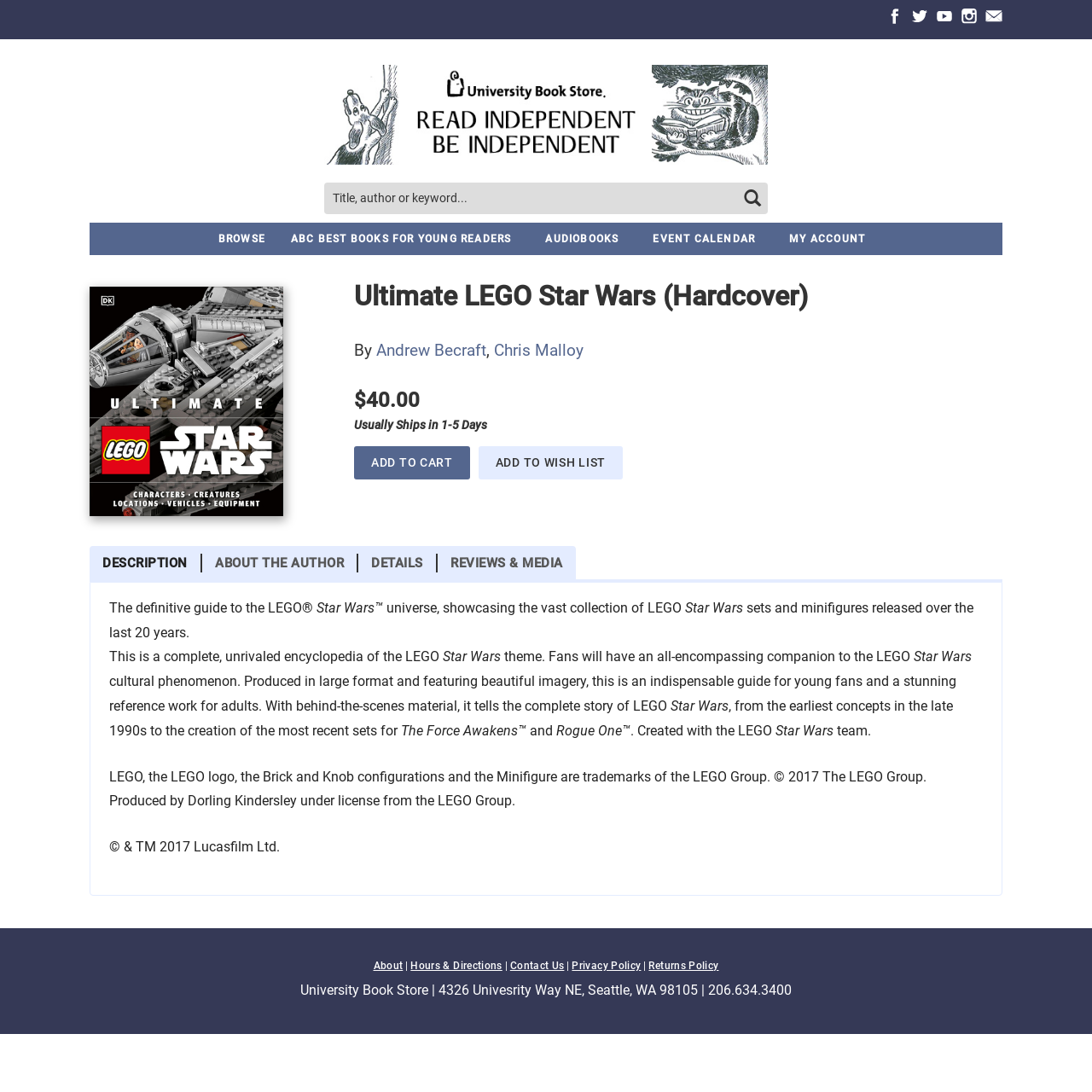Predict the bounding box of the UI element based on this description: "Add to Wish List".

[0.438, 0.409, 0.57, 0.439]